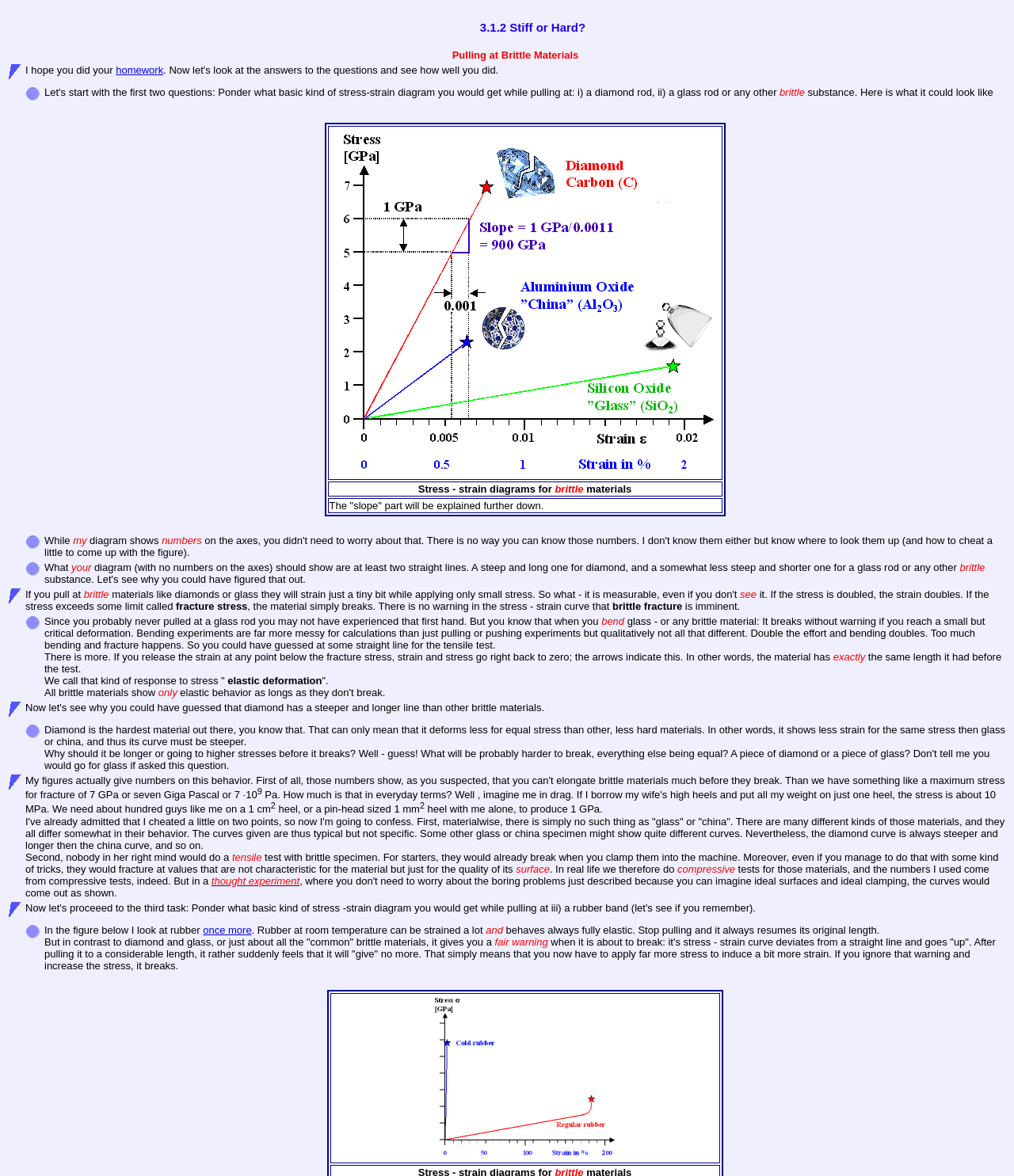Using details from the image, please answer the following question comprehensively:
Why does diamond have a steeper and longer line than other brittle materials?

The webpage explains that diamond is the hardest material, which means it deforms less for equal stress than other, less hard materials. As a result, its curve is steeper and longer than that of other brittle materials like glass or china.